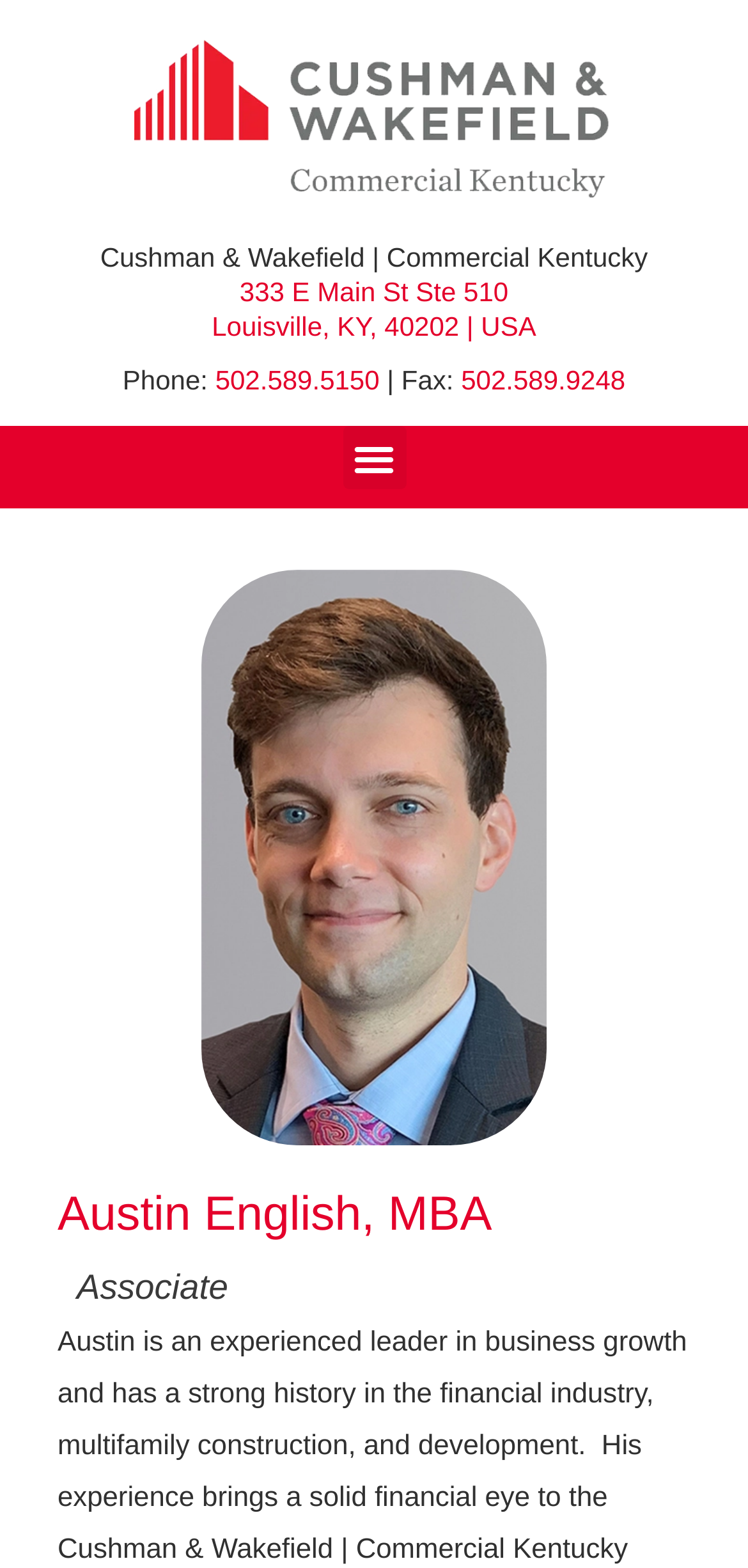Using the given description, provide the bounding box coordinates formatted as (top-left x, top-left y, bottom-right x, bottom-right y), with all values being floating point numbers between 0 and 1. Description: alt="Commercial Kentucky - Logo"

[0.179, 0.018, 0.821, 0.128]